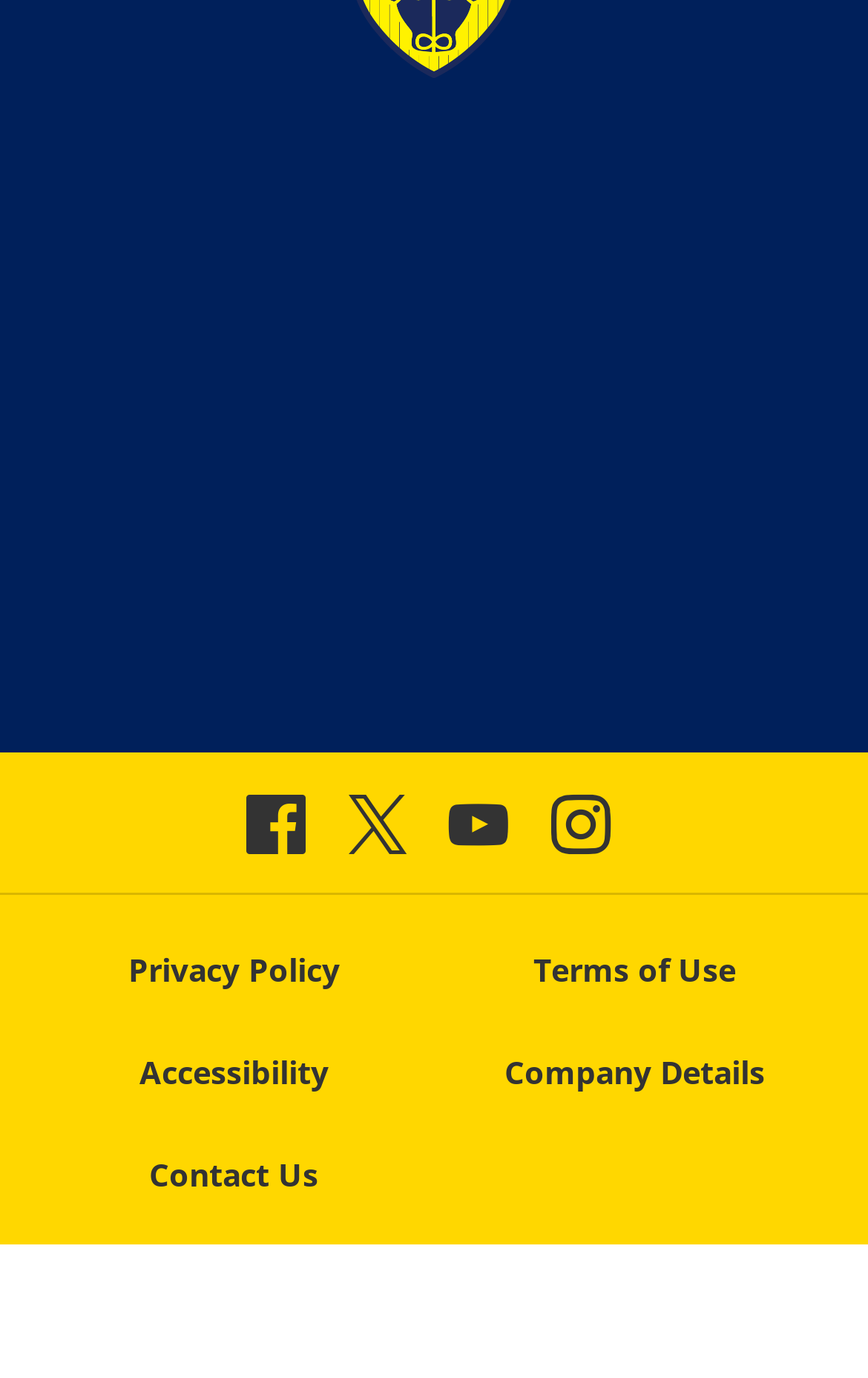Identify the bounding box coordinates for the element that needs to be clicked to fulfill this instruction: "view Company Details". Provide the coordinates in the format of four float numbers between 0 and 1: [left, top, right, bottom].

[0.578, 0.761, 0.883, 0.795]